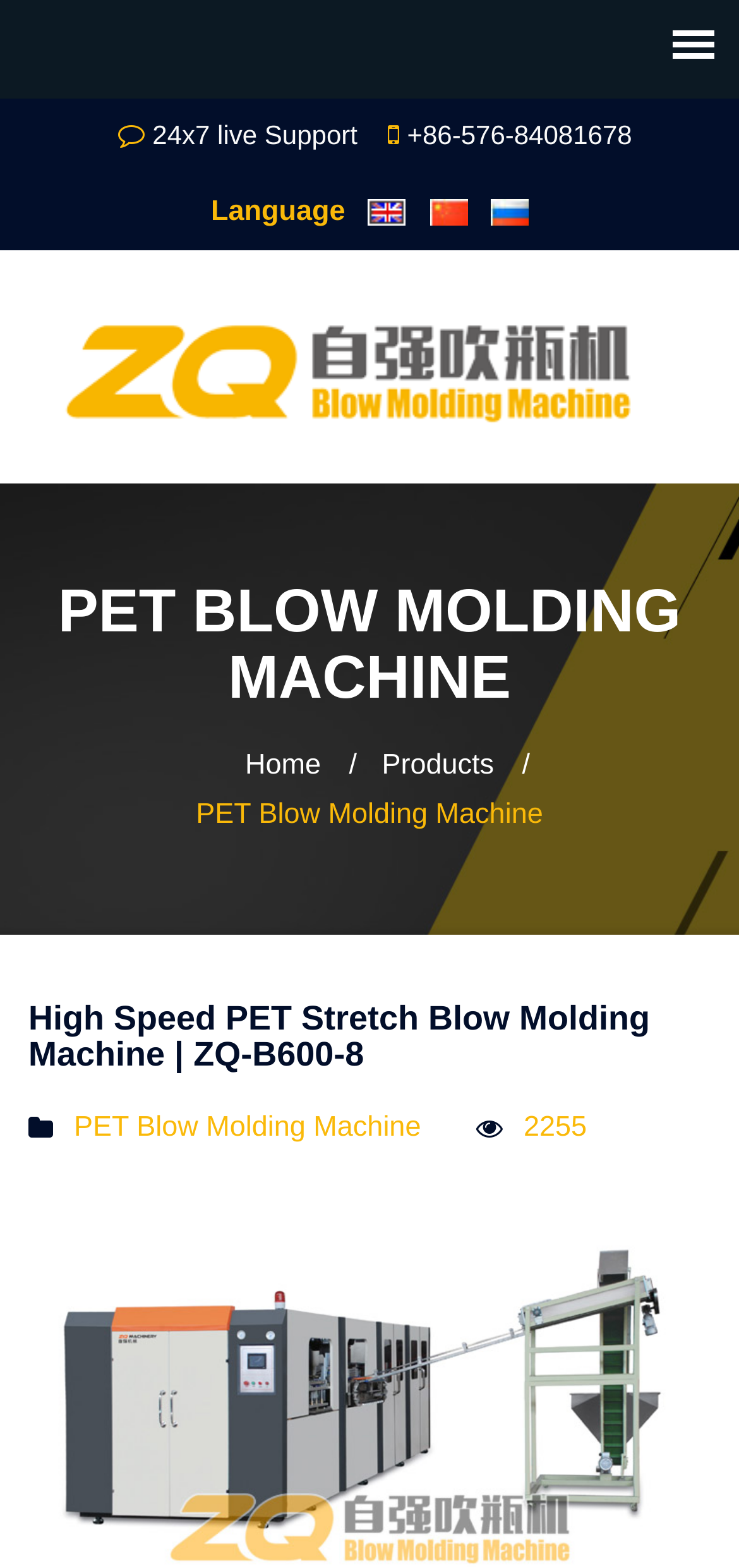What is the phone number for 24x7 live support?
Please give a detailed answer to the question using the information shown in the image.

The phone number can be found in the link element with the text '+86-576-84081678' which is located near the top of the webpage, and it is associated with the text '24x7 live Support'.